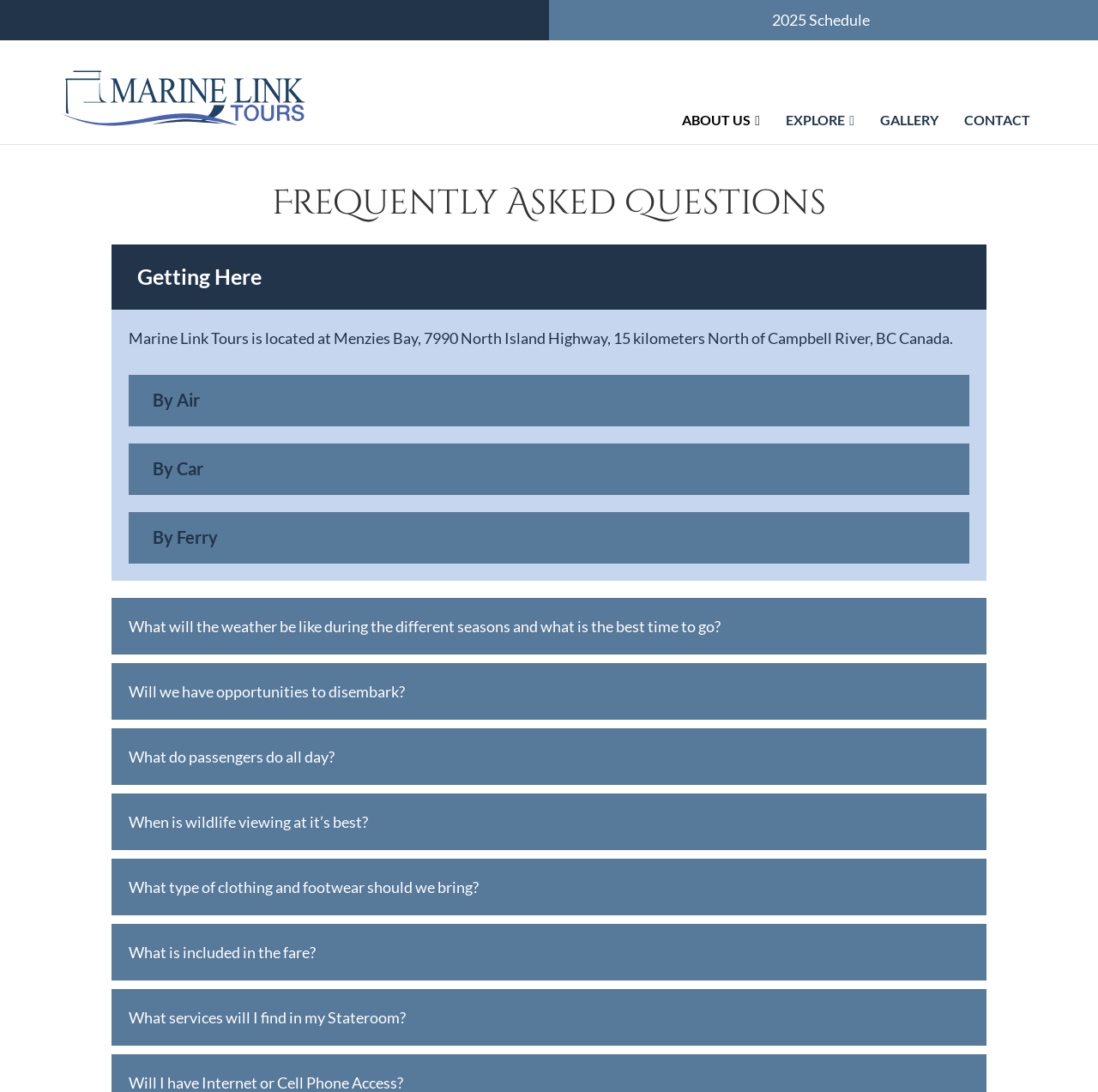Please indicate the bounding box coordinates of the element's region to be clicked to achieve the instruction: "Call 1-250-286-3347". Provide the coordinates as four float numbers between 0 and 1, i.e., [left, top, right, bottom].

[0.614, 0.054, 0.714, 0.072]